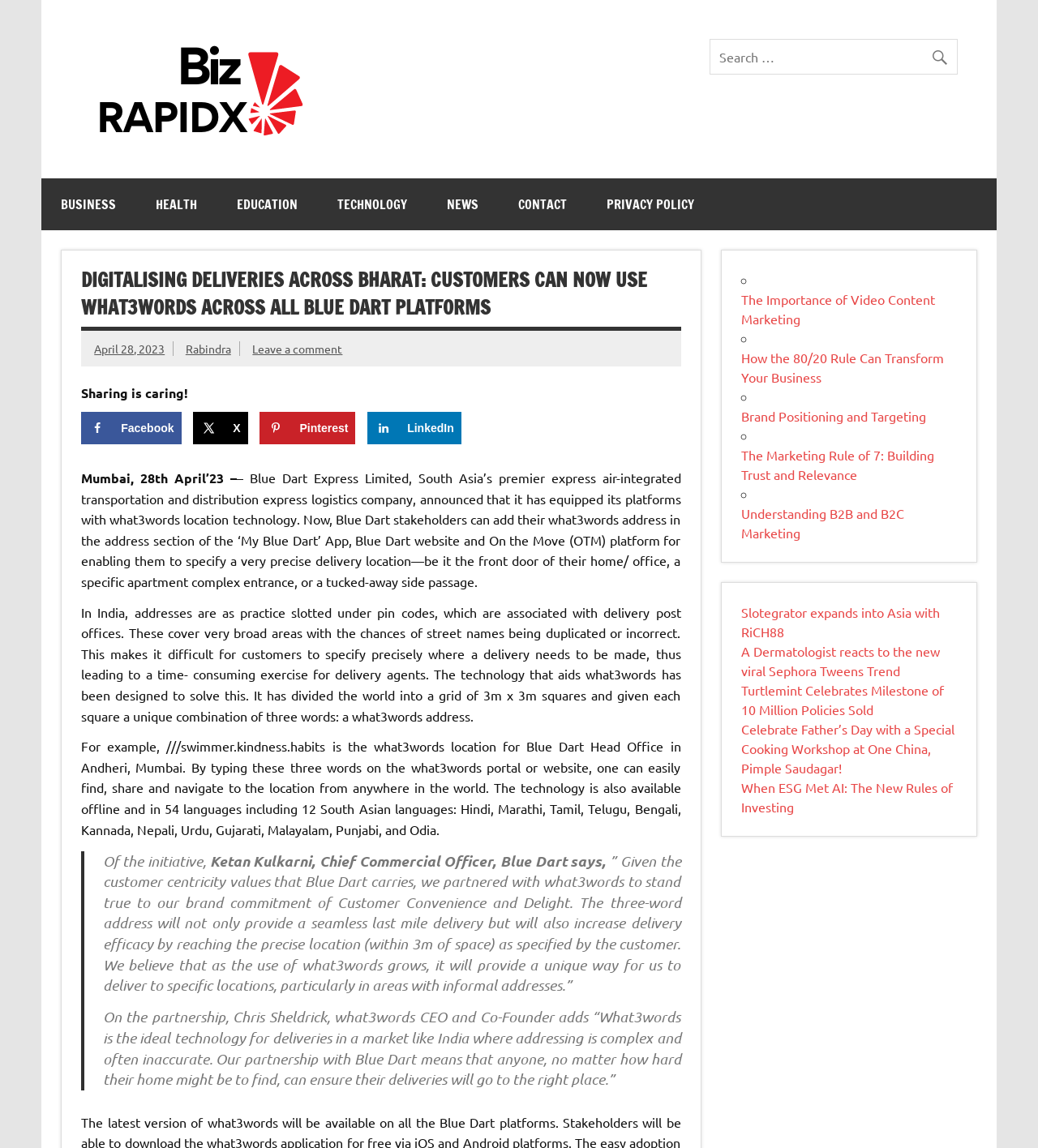Locate the bounding box coordinates of the clickable part needed for the task: "Click on BUSINESS".

[0.04, 0.155, 0.131, 0.201]